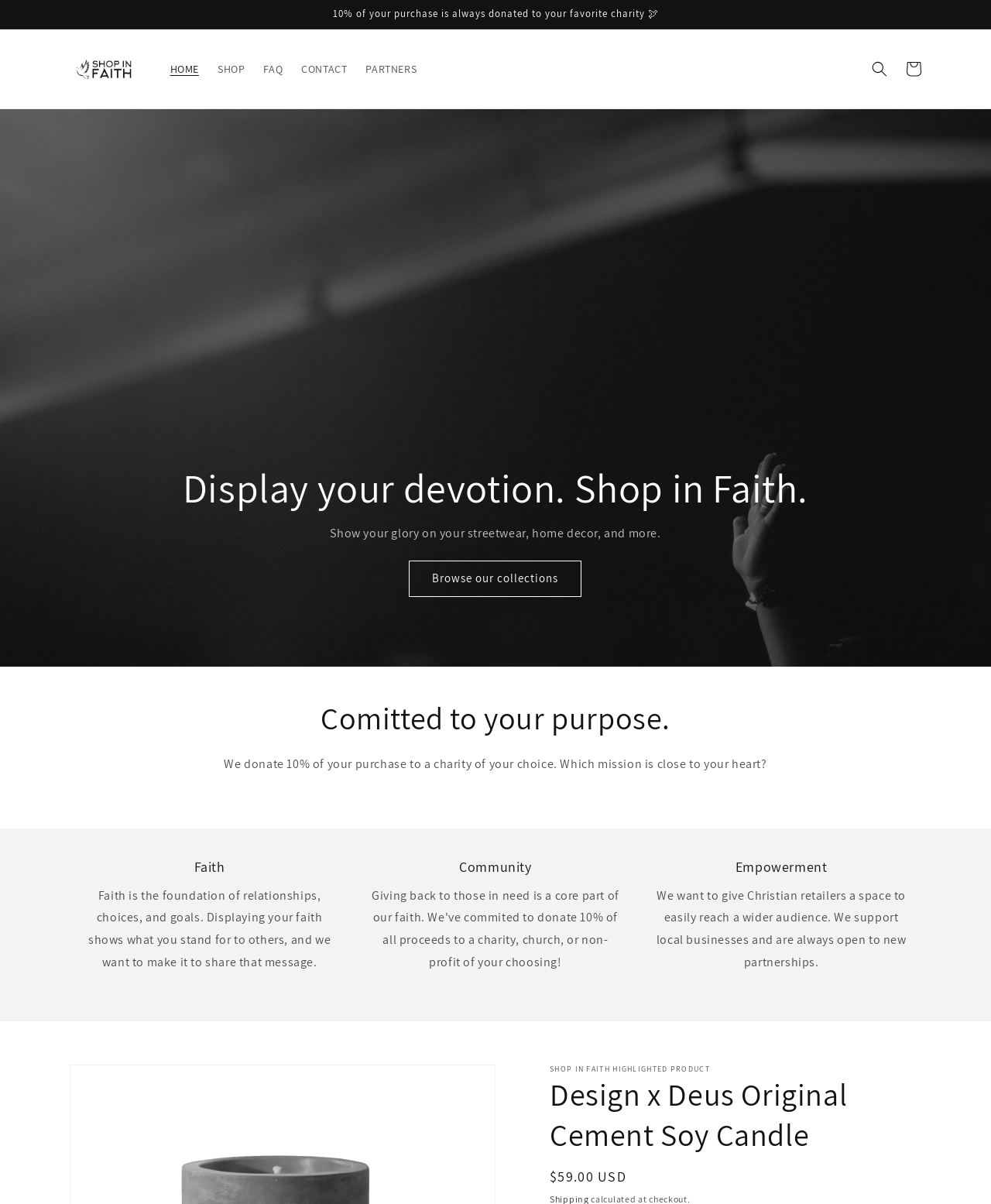Please identify the bounding box coordinates of the region to click in order to complete the given instruction: "Search for a product". The coordinates should be four float numbers between 0 and 1, i.e., [left, top, right, bottom].

[0.87, 0.043, 0.905, 0.071]